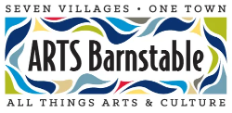What is the focus of the organization?
Please provide a detailed answer to the question.

The tagline 'ALL THINGS ARTS & CULTURE' emphasizes the organization's commitment to fostering artistic endeavors and cultural activities throughout the area, suggesting that the focus of the organization is on arts and culture.